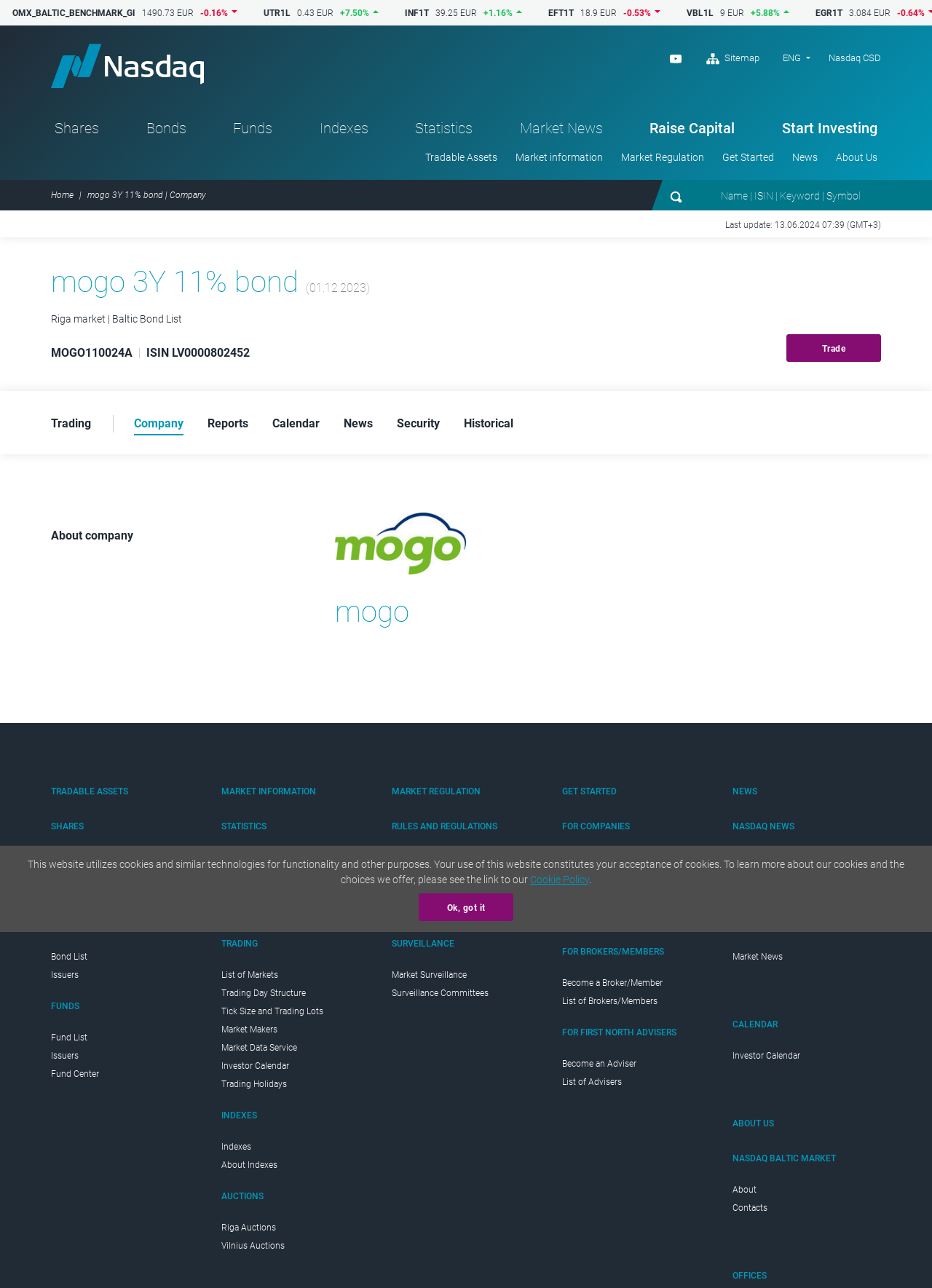Locate the bounding box coordinates of the clickable element to fulfill the following instruction: "Go to the 'Company' page". Provide the coordinates as four float numbers between 0 and 1 in the format [left, top, right, bottom].

[0.144, 0.322, 0.197, 0.336]